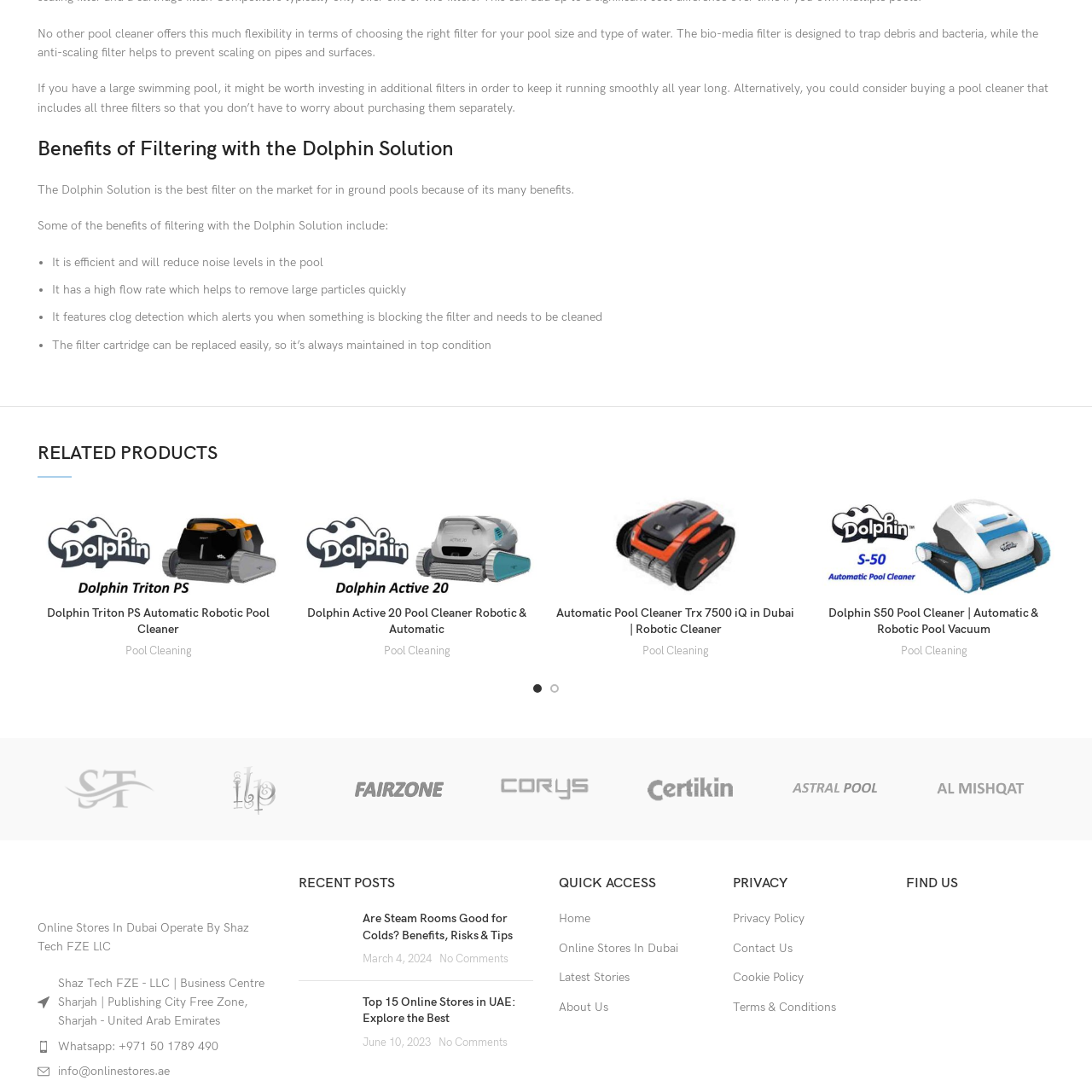Inspect the area within the red bounding box and elaborate on the following question with a detailed answer using the image as your reference: What does the Triton PS employ to capture debris and bacteria?

According to the caption, the Triton PS uses multiple filters to effectively capture debris, bacteria, and prevent scaling, ensuring the pool remains clean and safe.